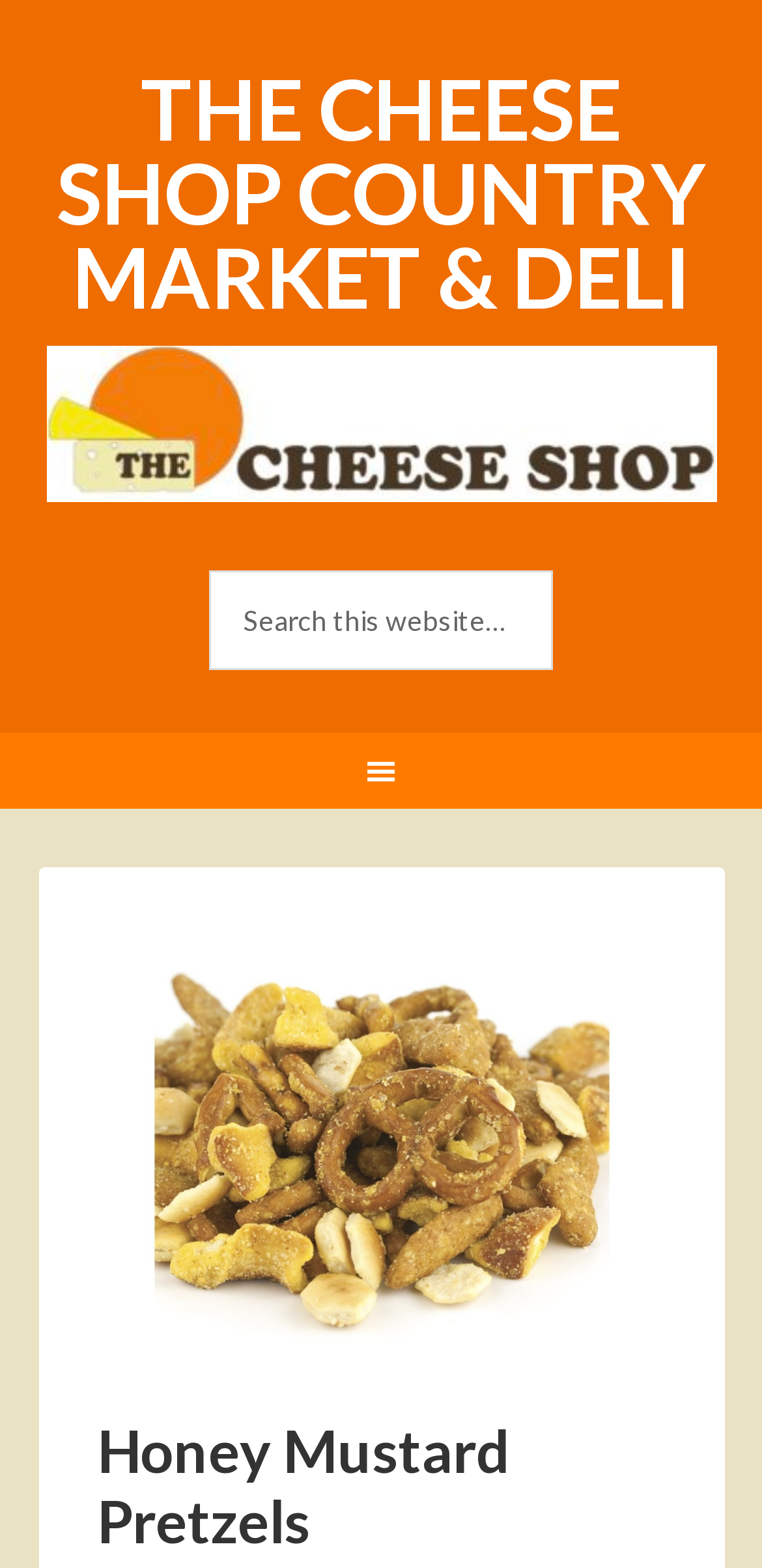What is the name of the shop?
Based on the screenshot, provide your answer in one word or phrase.

The Cheese Shop Country Market & Deli